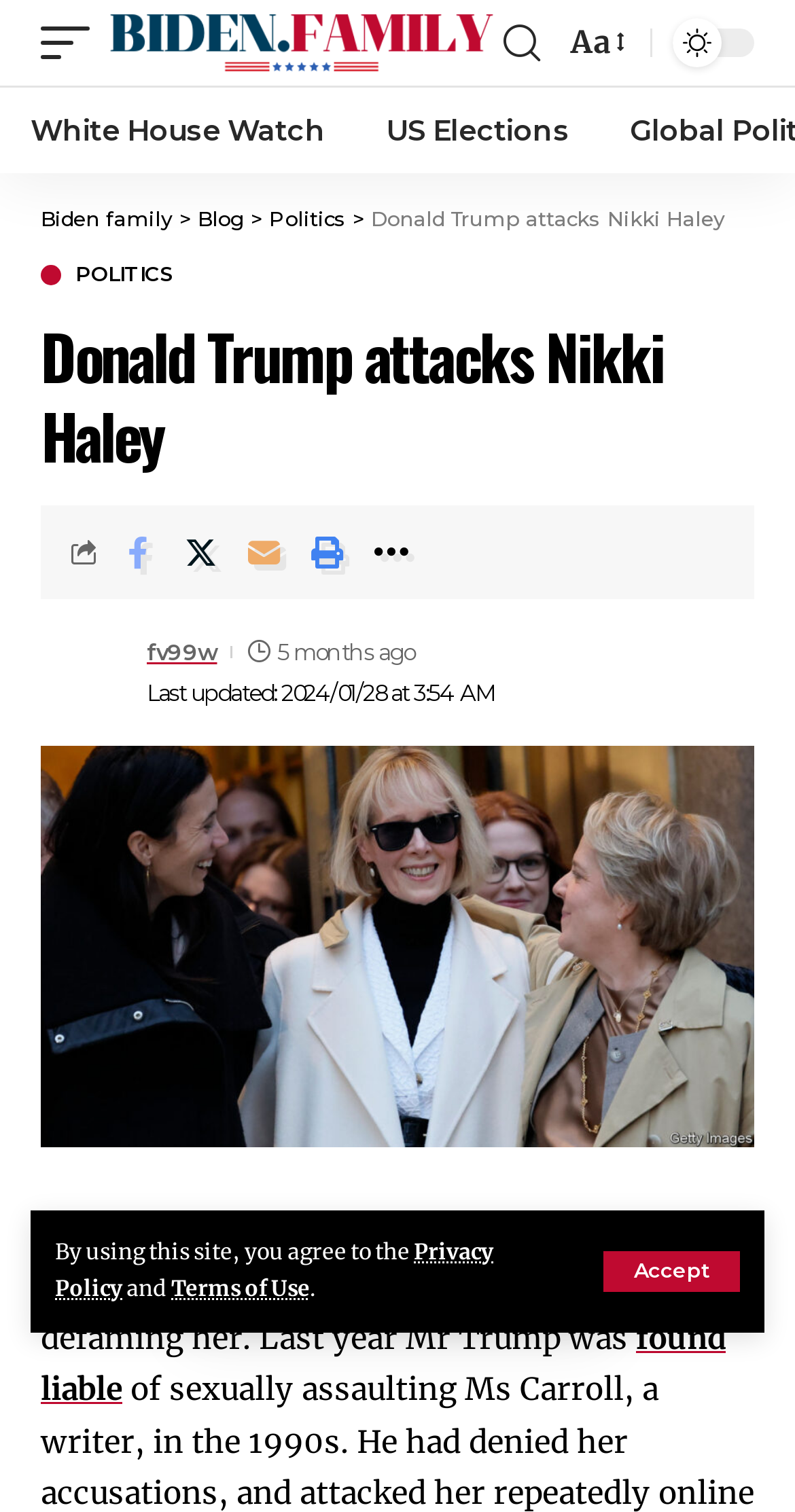Ascertain the bounding box coordinates for the UI element detailed here: "aria-label="Share on Twitter"". The coordinates should be provided as [left, top, right, bottom] with each value being a float between 0 and 1.

[0.217, 0.344, 0.288, 0.387]